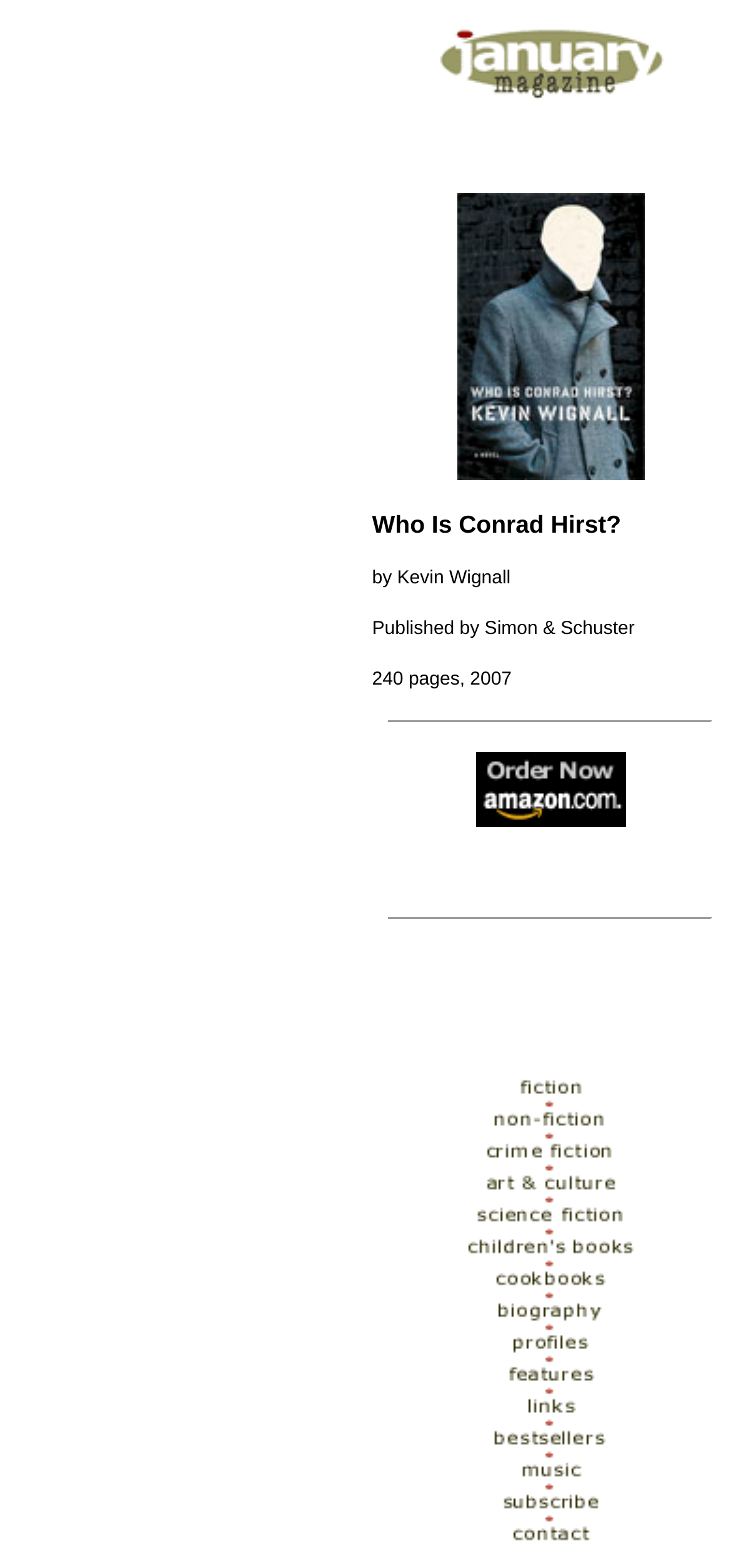What is the image located at the bottom of the page?
Kindly give a detailed and elaborate answer to the question.

I determined the answer by examining the image element located at the bottom of the page, which has a bounding box coordinate of [0.638, 0.687, 0.868, 0.984].